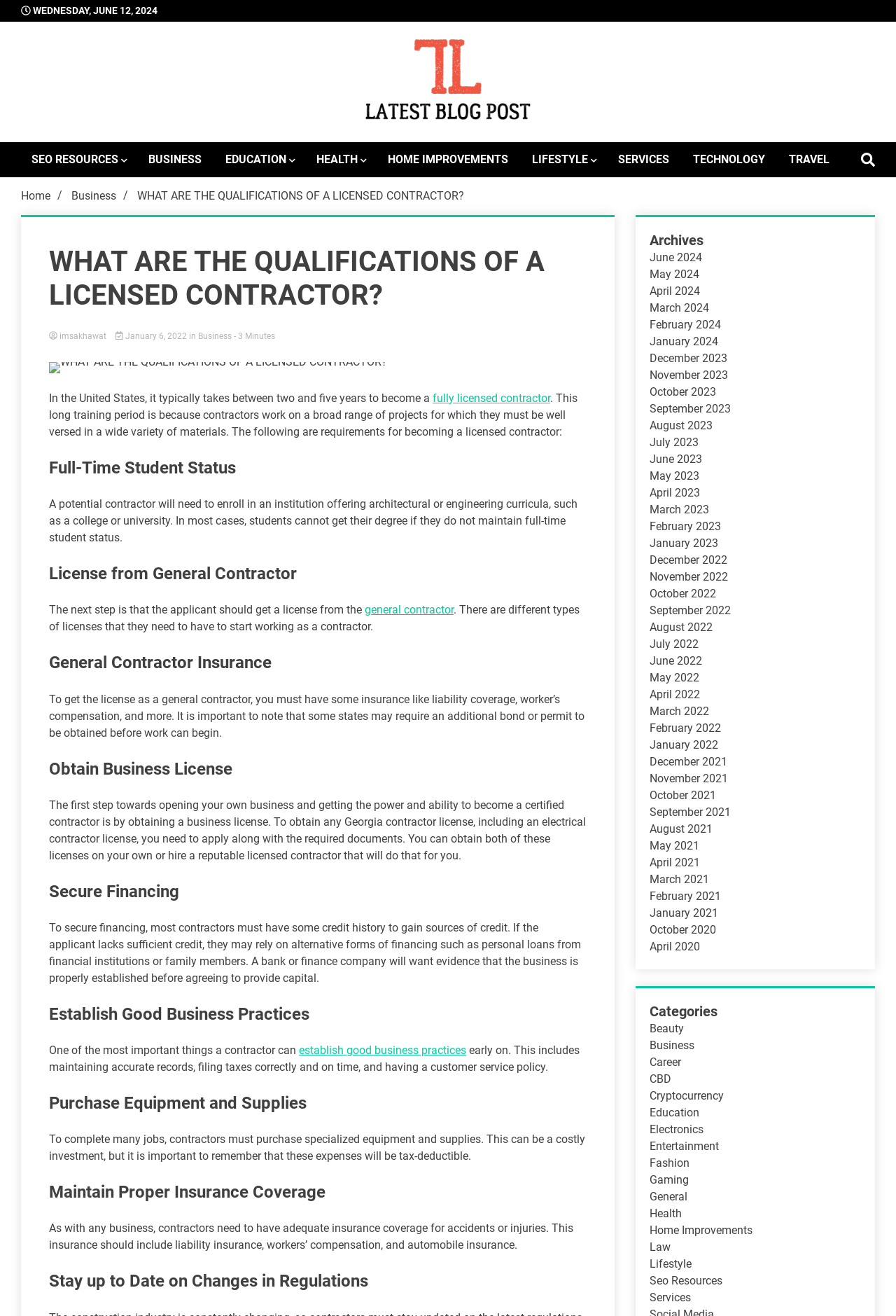Indicate the bounding box coordinates of the element that needs to be clicked to satisfy the following instruction: "Check the archives for 'June 2024'". The coordinates should be four float numbers between 0 and 1, i.e., [left, top, right, bottom].

[0.725, 0.191, 0.784, 0.201]